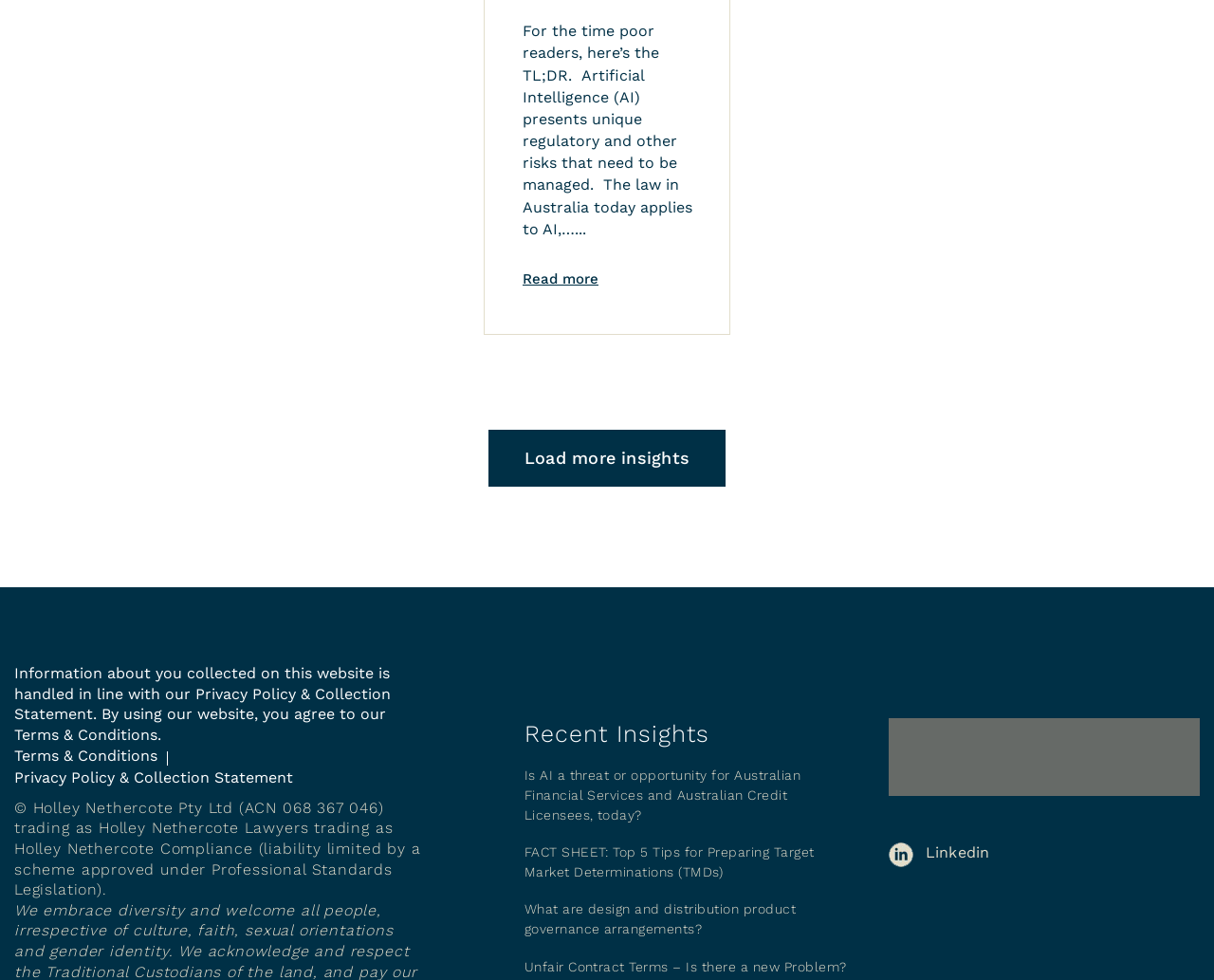Use the details in the image to answer the question thoroughly: 
What social media platform is linked?

I found the linked social media platform by looking at the links at the bottom of the page, which include a link to Linkedin.